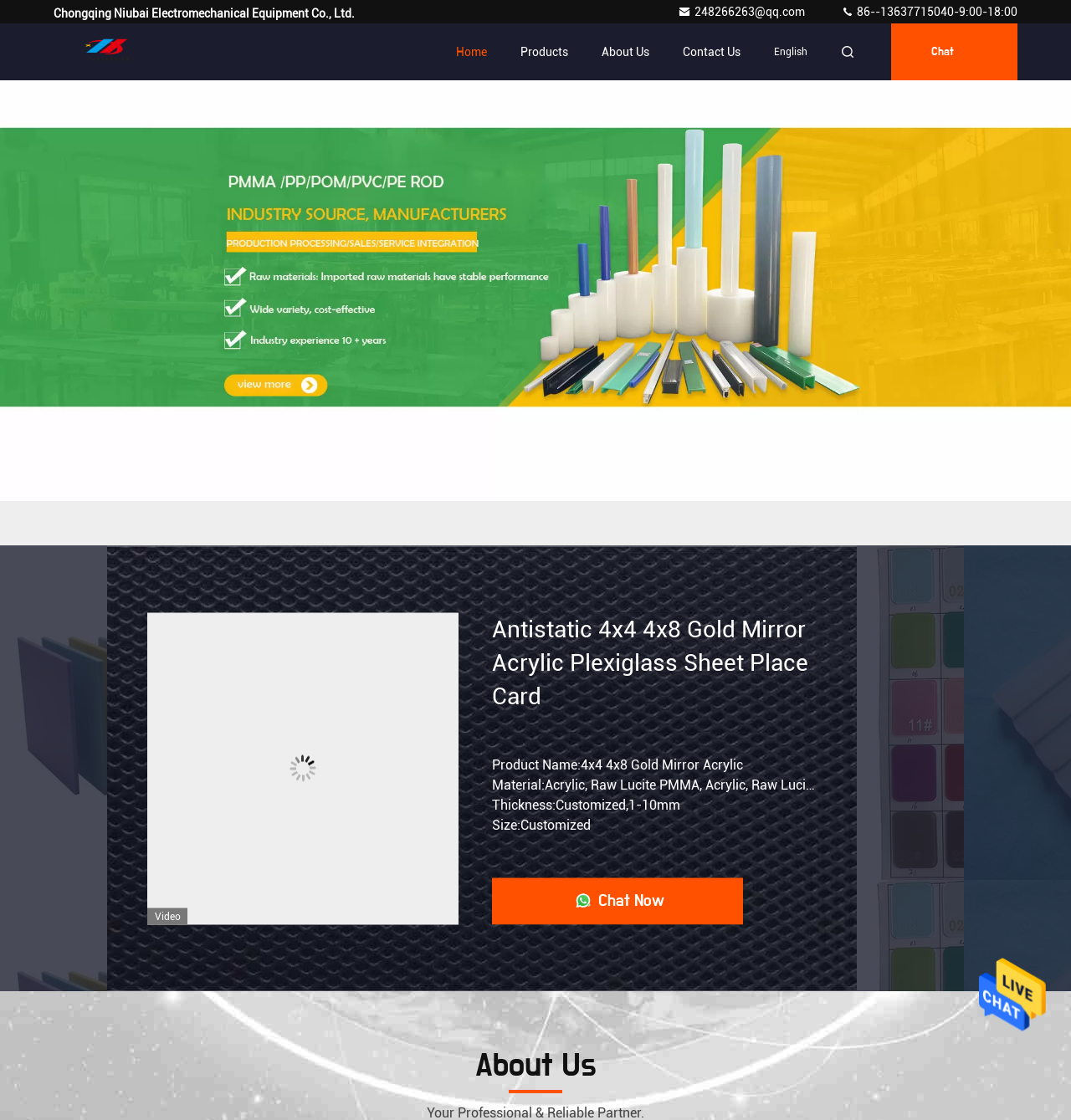Please identify the bounding box coordinates of the element's region that needs to be clicked to fulfill the following instruction: "Read the article Demise of the US Dollar: Greatly Exaggerated or Destiny?". The bounding box coordinates should consist of four float numbers between 0 and 1, i.e., [left, top, right, bottom].

None